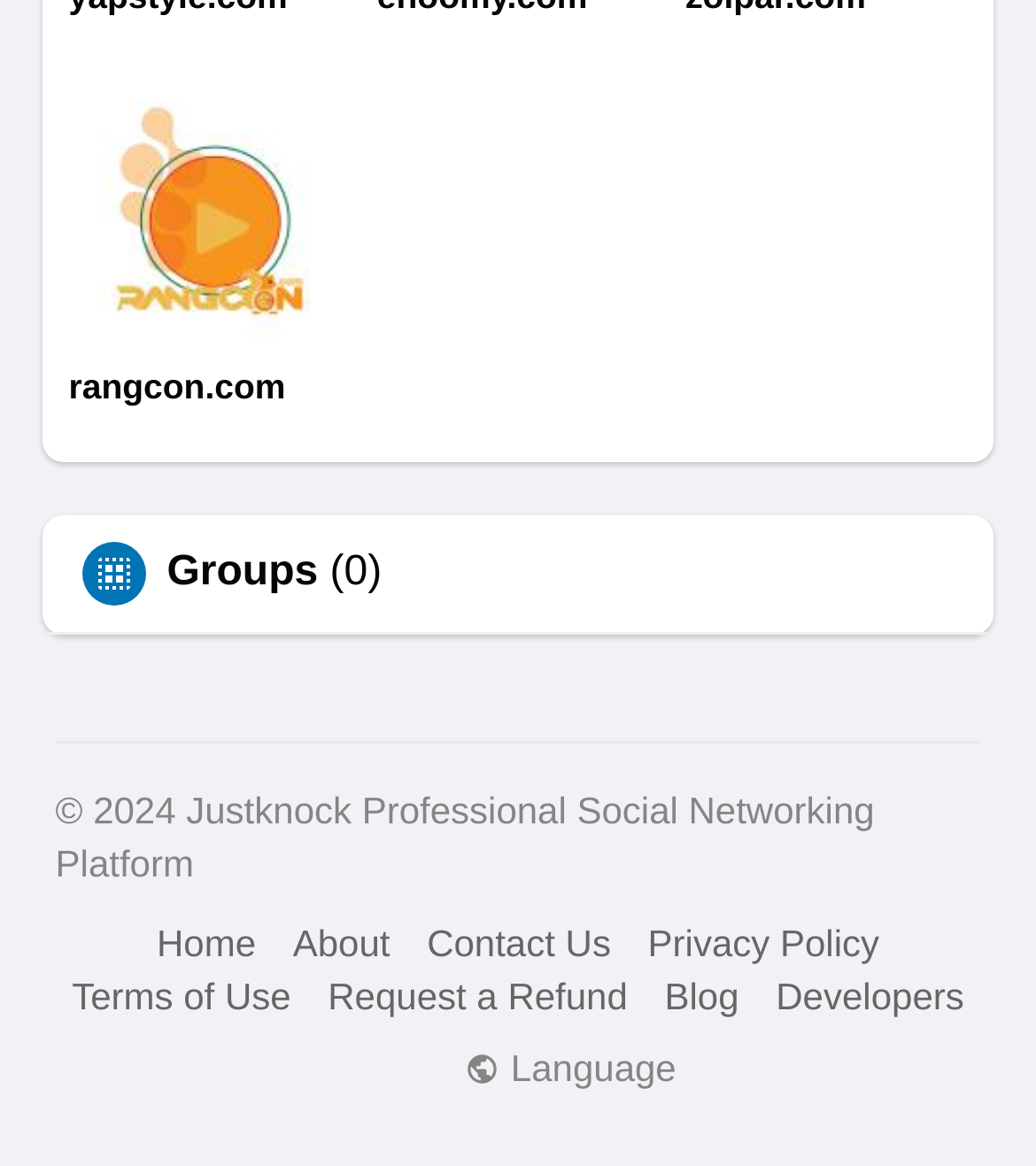How many items are in the cart?
Your answer should be a single word or phrase derived from the screenshot.

(0)